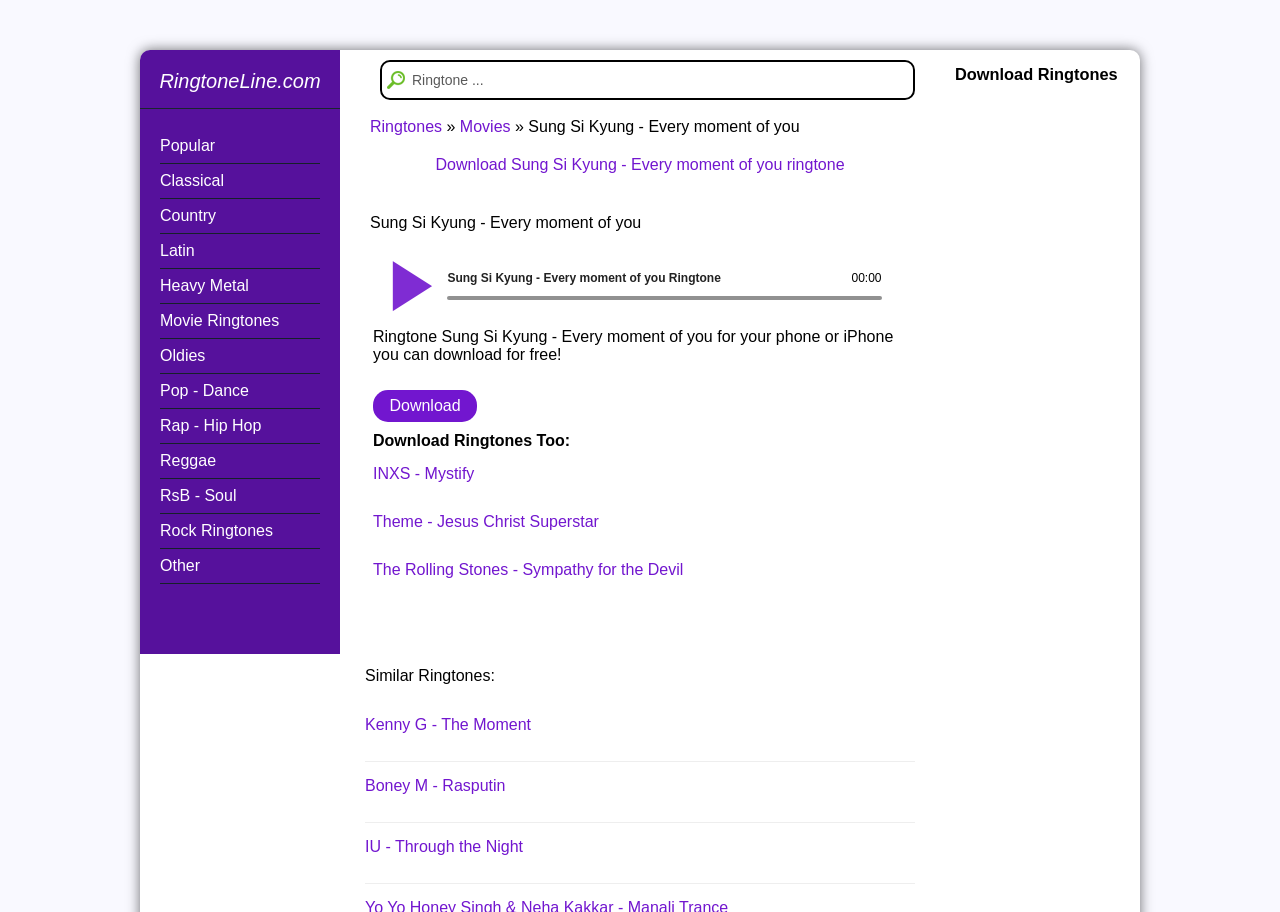How many genres of ringtones are listed on this webpage?
Answer the question in as much detail as possible.

I counted the number of link elements with genre names, starting from 'Popular' to 'Other', and found that there are 13 genres listed.